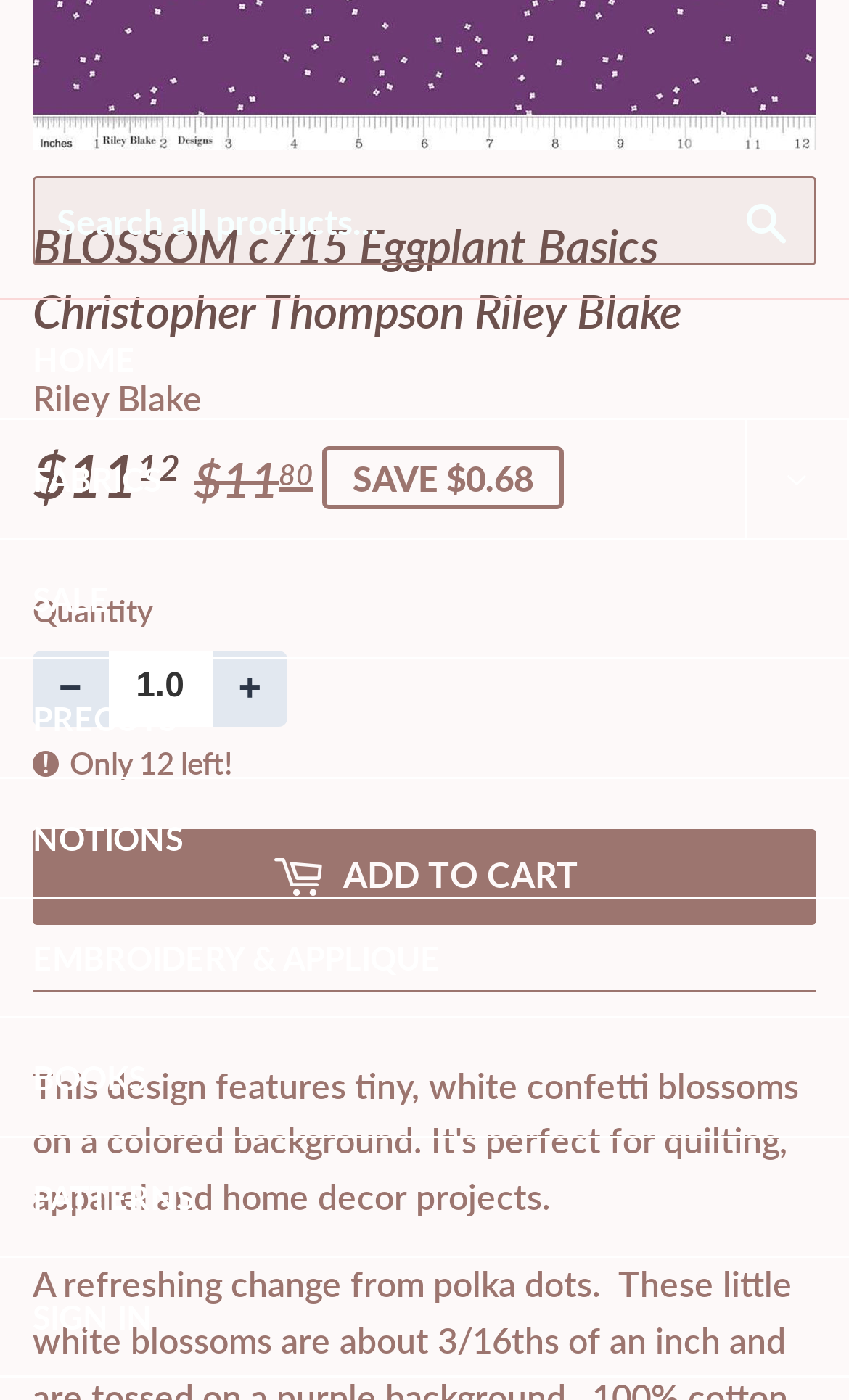Please identify the bounding box coordinates of the element that needs to be clicked to perform the following instruction: "Add to cart".

[0.038, 0.591, 0.962, 0.66]